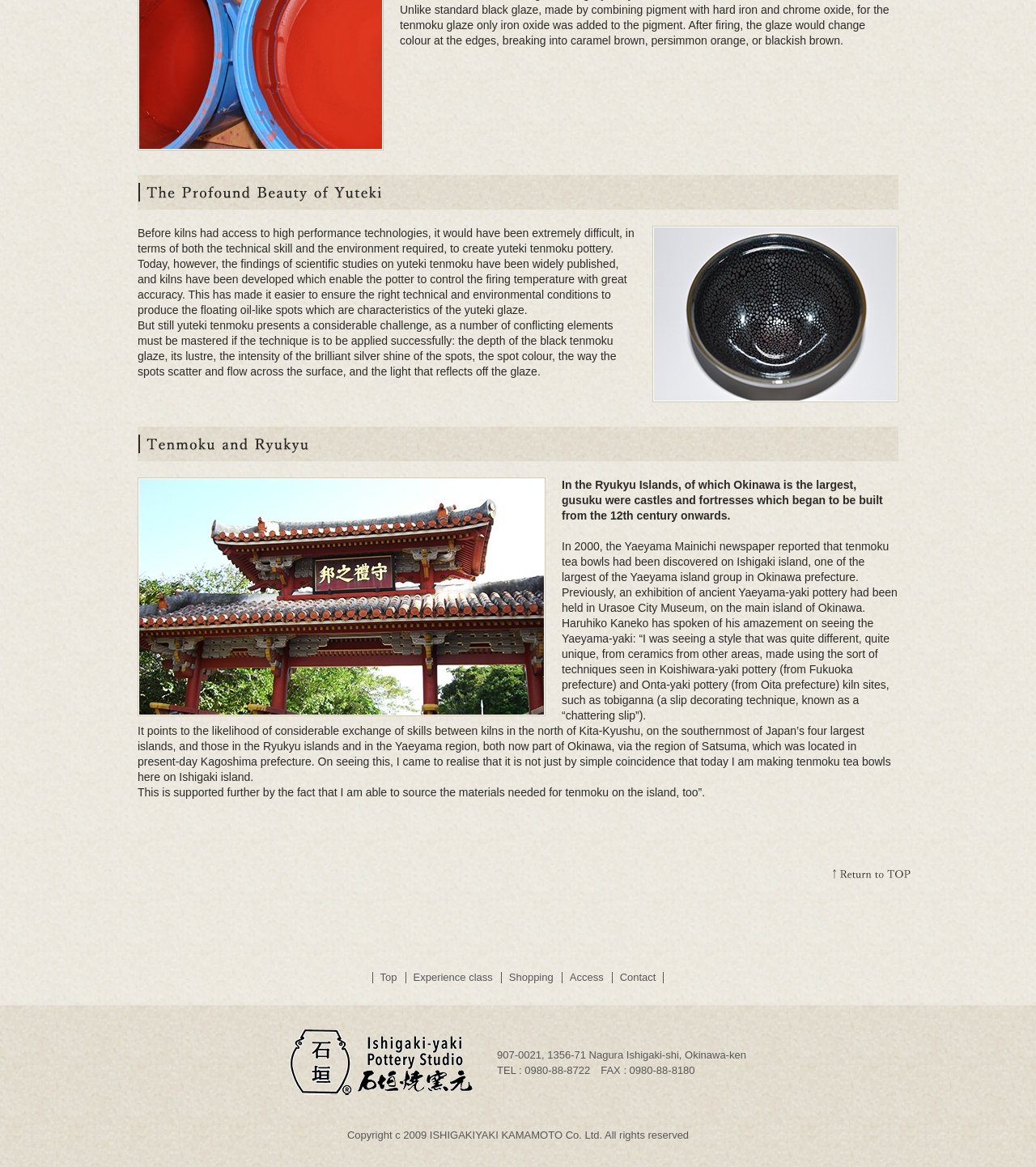Where is Ishigaki-yaki-kamamoto located?
Give a single word or phrase as your answer by examining the image.

Okinawa-ken